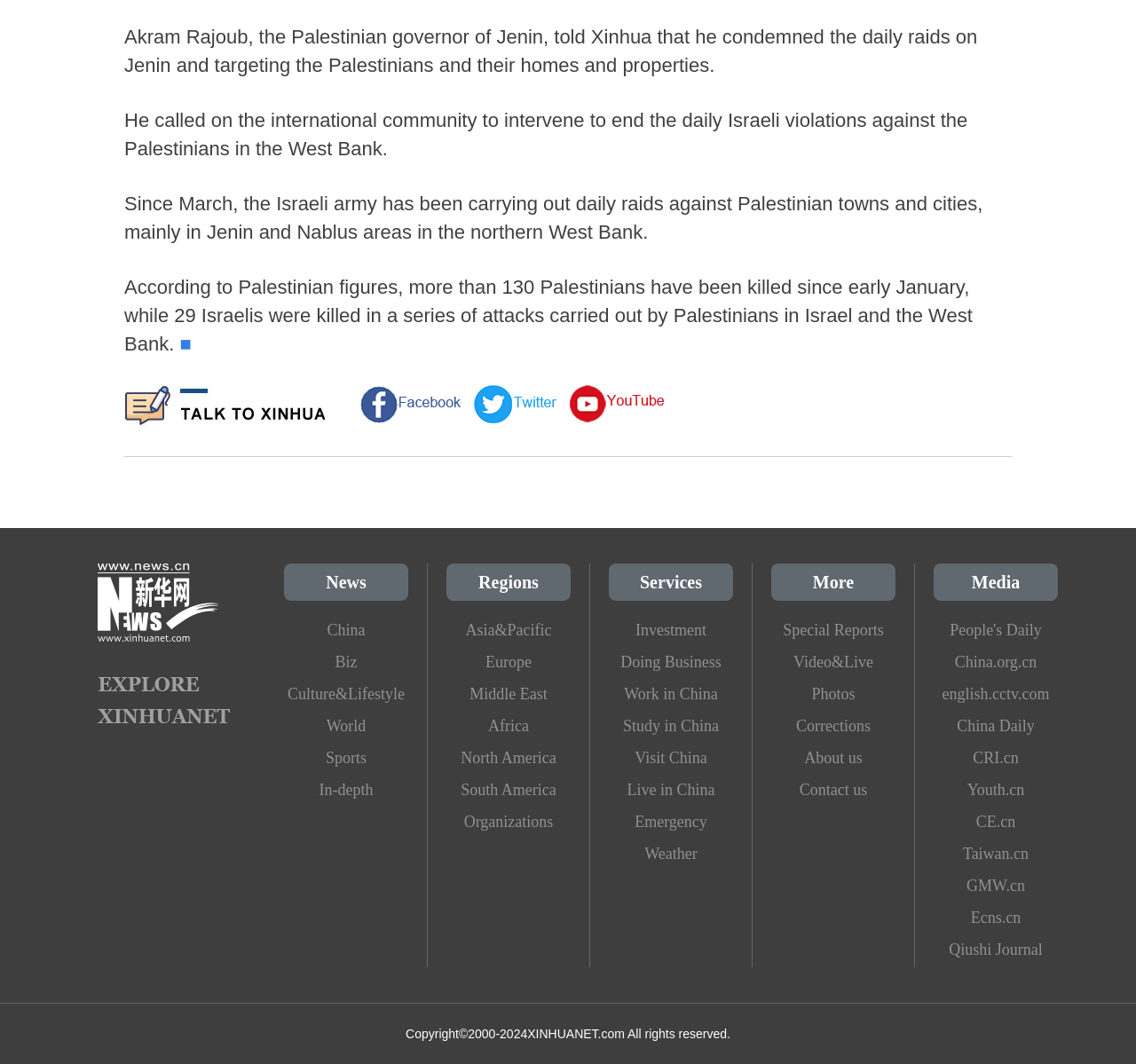Reply to the question with a brief word or phrase: What is the name of the media organization that owns this website?

Xinhua